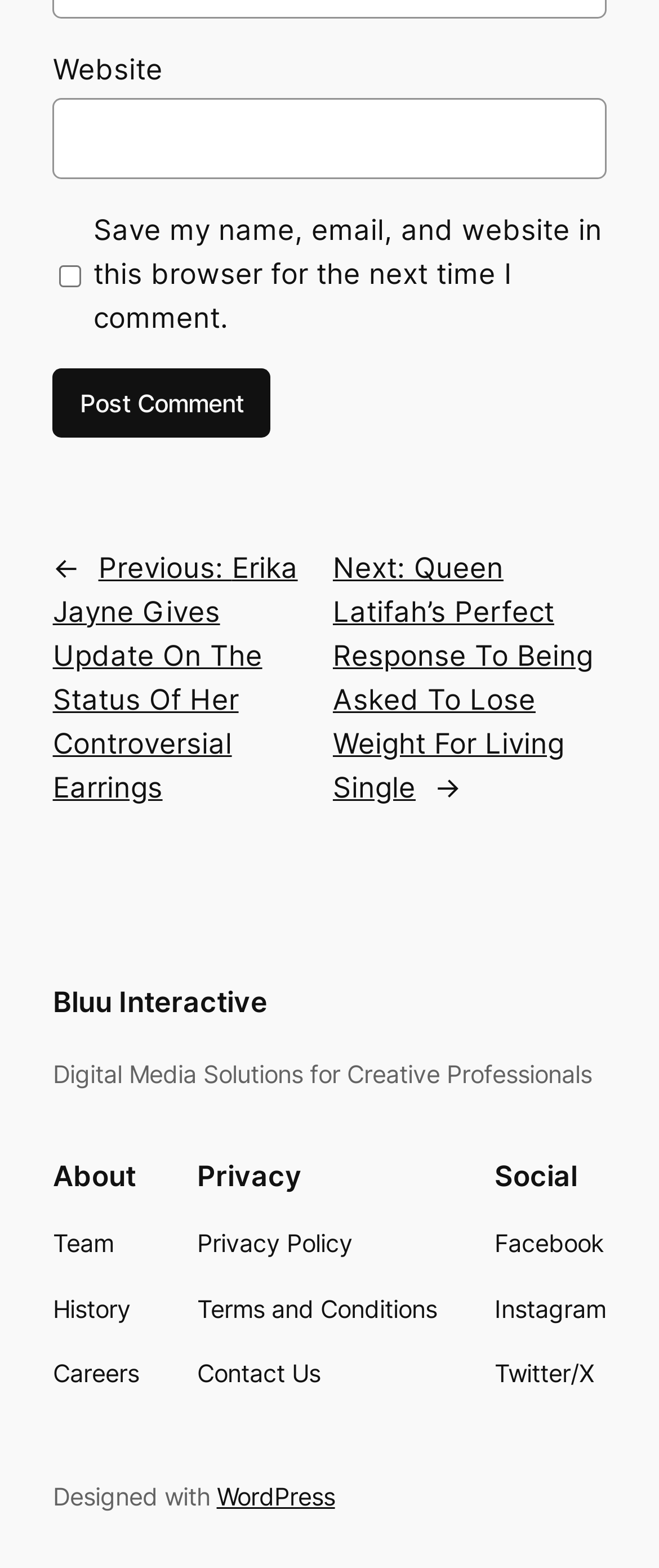Determine the bounding box coordinates for the clickable element to execute this instruction: "View Career Opportunities". Provide the coordinates as four float numbers between 0 and 1, i.e., [left, top, right, bottom].

None